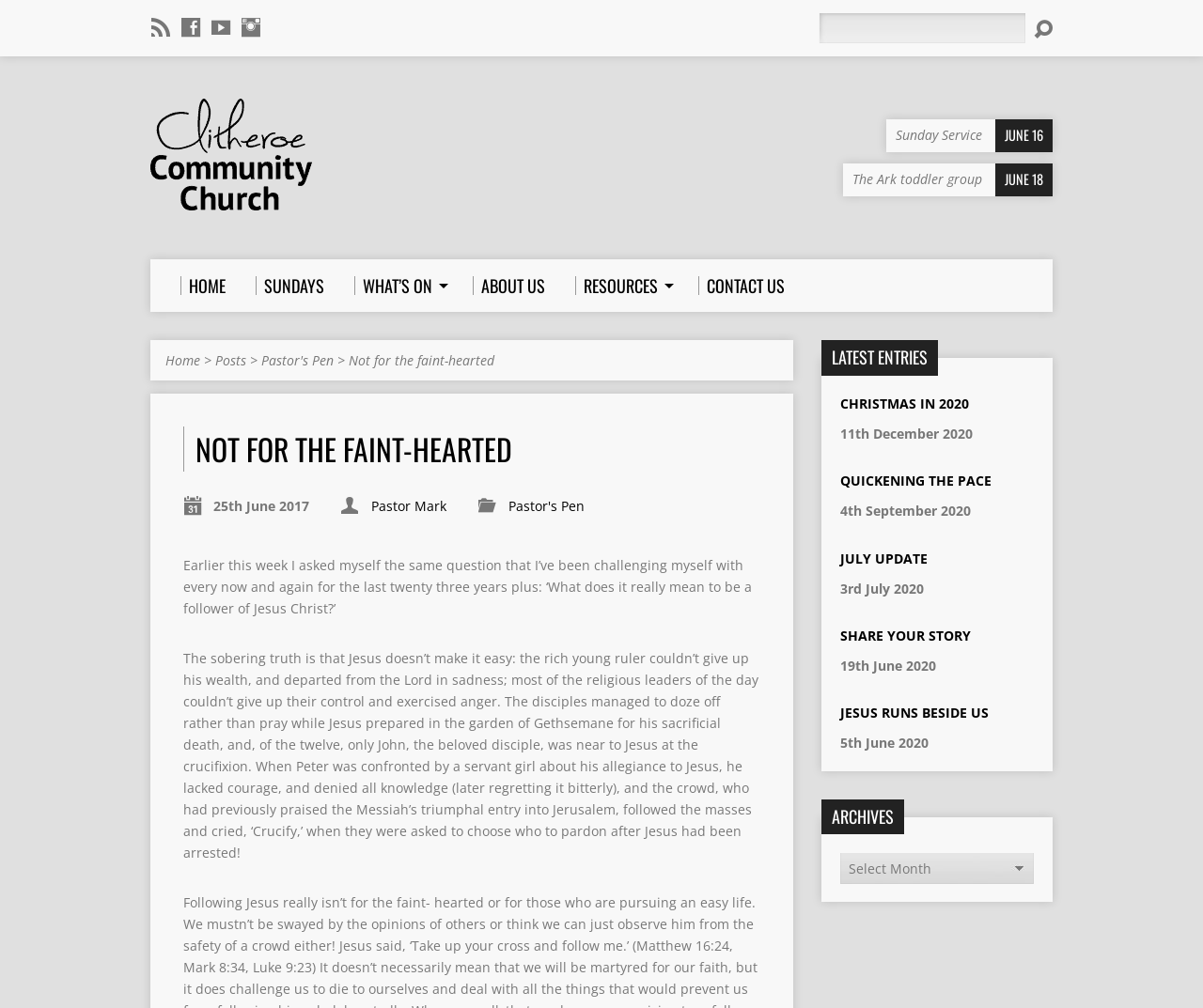From the image, can you give a detailed response to the question below:
Who wrote the article?

The author of the article can be found in the link 'Pastor Mark' inside the HeaderAsNonLandmark element. This element is a child of the article element.